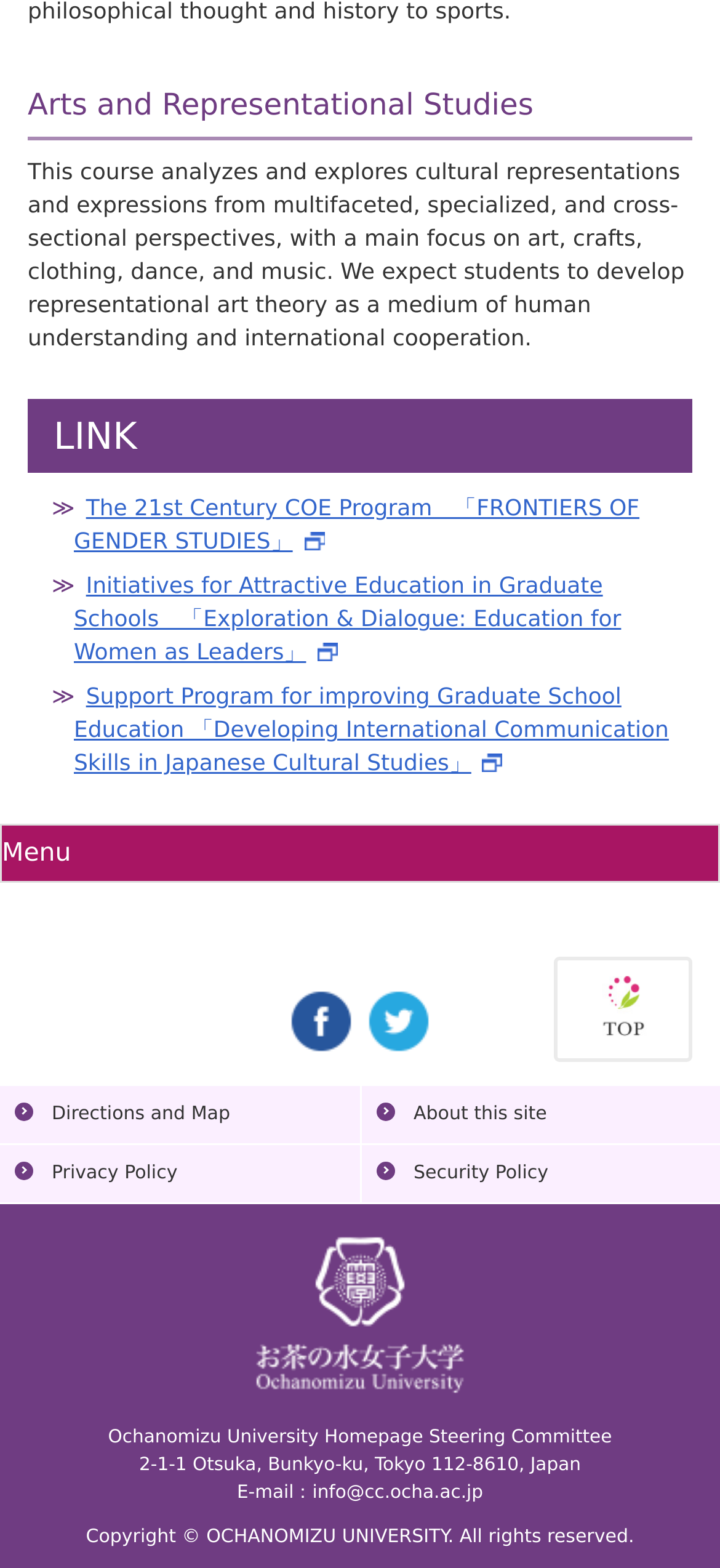Find the bounding box coordinates of the clickable element required to execute the following instruction: "Send an email to info@cc.ocha.ac.jp". Provide the coordinates as four float numbers between 0 and 1, i.e., [left, top, right, bottom].

[0.434, 0.946, 0.671, 0.959]